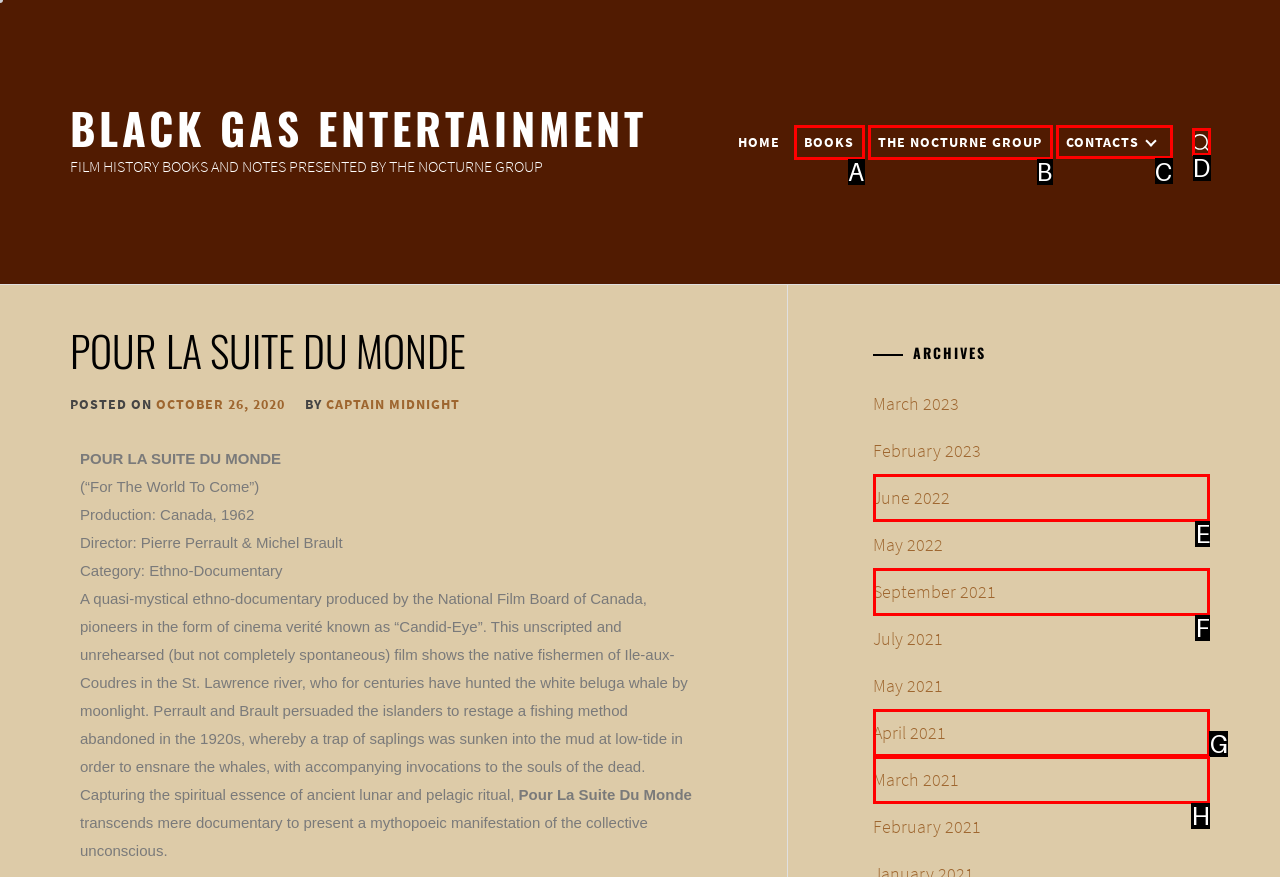Out of the given choices, which letter corresponds to the UI element required to contact the nocturne group? Answer with the letter.

C